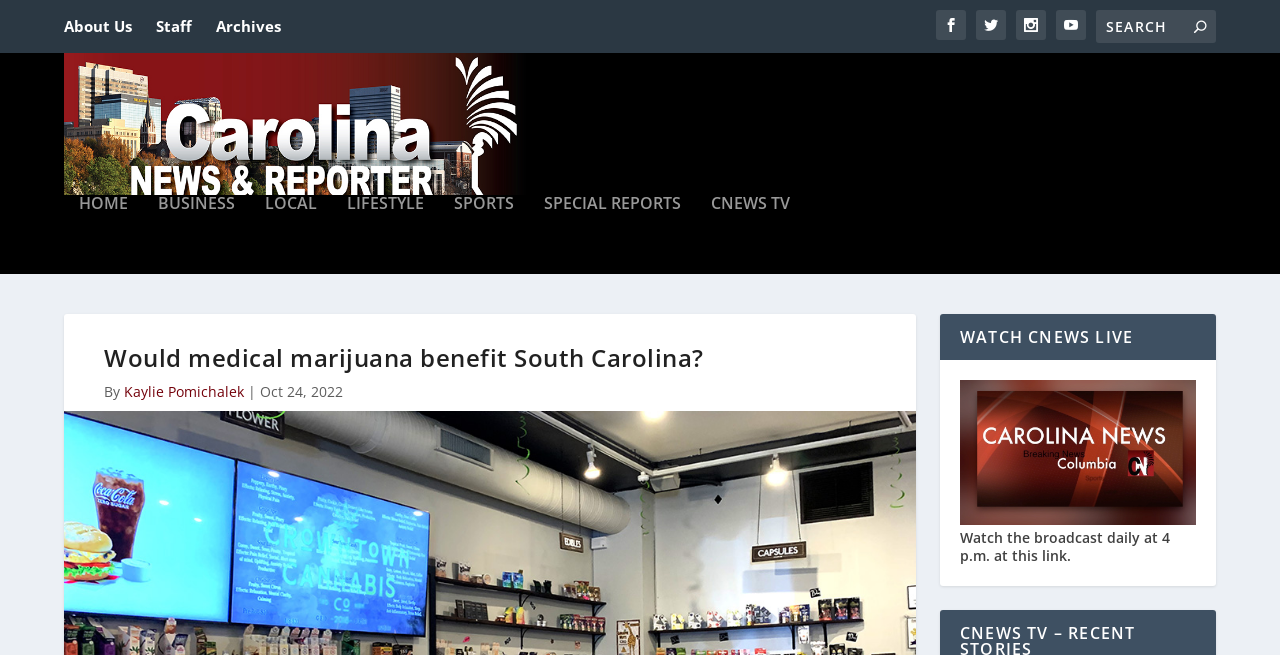Summarize the contents and layout of the webpage in detail.

The webpage is a news article page from Carolina News and Reporter. At the top, there are several links to different sections of the website, including "About Us", "Staff", and "Archives", aligned horizontally. To the right of these links, there are social media icons. Below these links, there is a search bar with a searchbox and a button.

On the left side of the page, there is a vertical menu with links to different categories, including "HOME", "BUSINESS", "LOCAL", and others. Next to this menu, there is a logo of Carolina News and Reporter, which is also a link.

The main content of the page is an article titled "Would medical marijuana benefit South Carolina?", which is a heading. Below the title, there is a byline with the author's name, "Kaylie Pomichalek", and the date of publication, "Oct 24, 2022".

At the bottom of the page, there is a section with a heading "WATCH CNEWS LIVE". Below this heading, there is a link to a live broadcast, accompanied by an image of a person, Faye. There is also a link to watch the broadcast daily at 4 p.m.